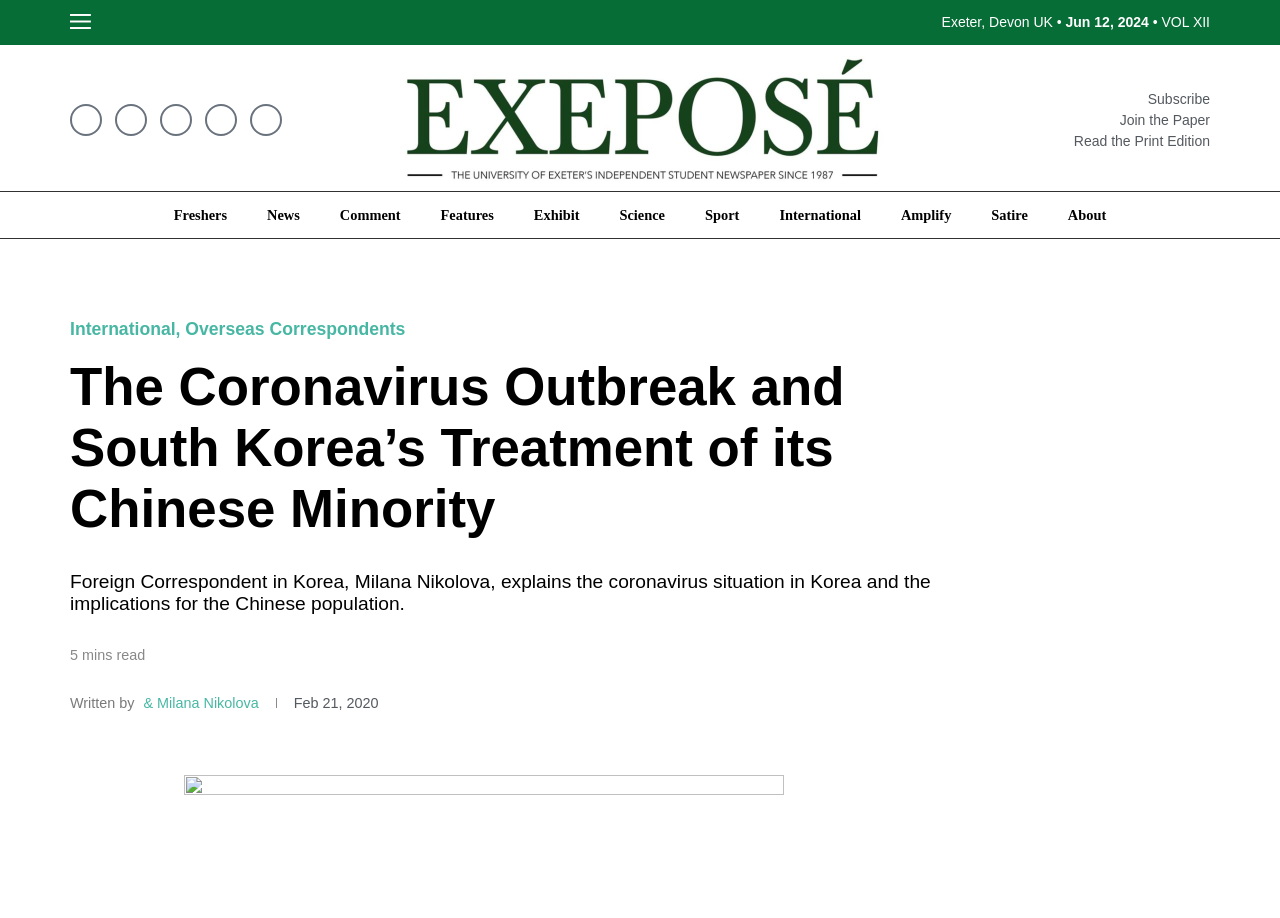Predict the bounding box coordinates of the area that should be clicked to accomplish the following instruction: "Read the print edition". The bounding box coordinates should consist of four float numbers between 0 and 1, i.e., [left, top, right, bottom].

[0.839, 0.145, 0.945, 0.162]